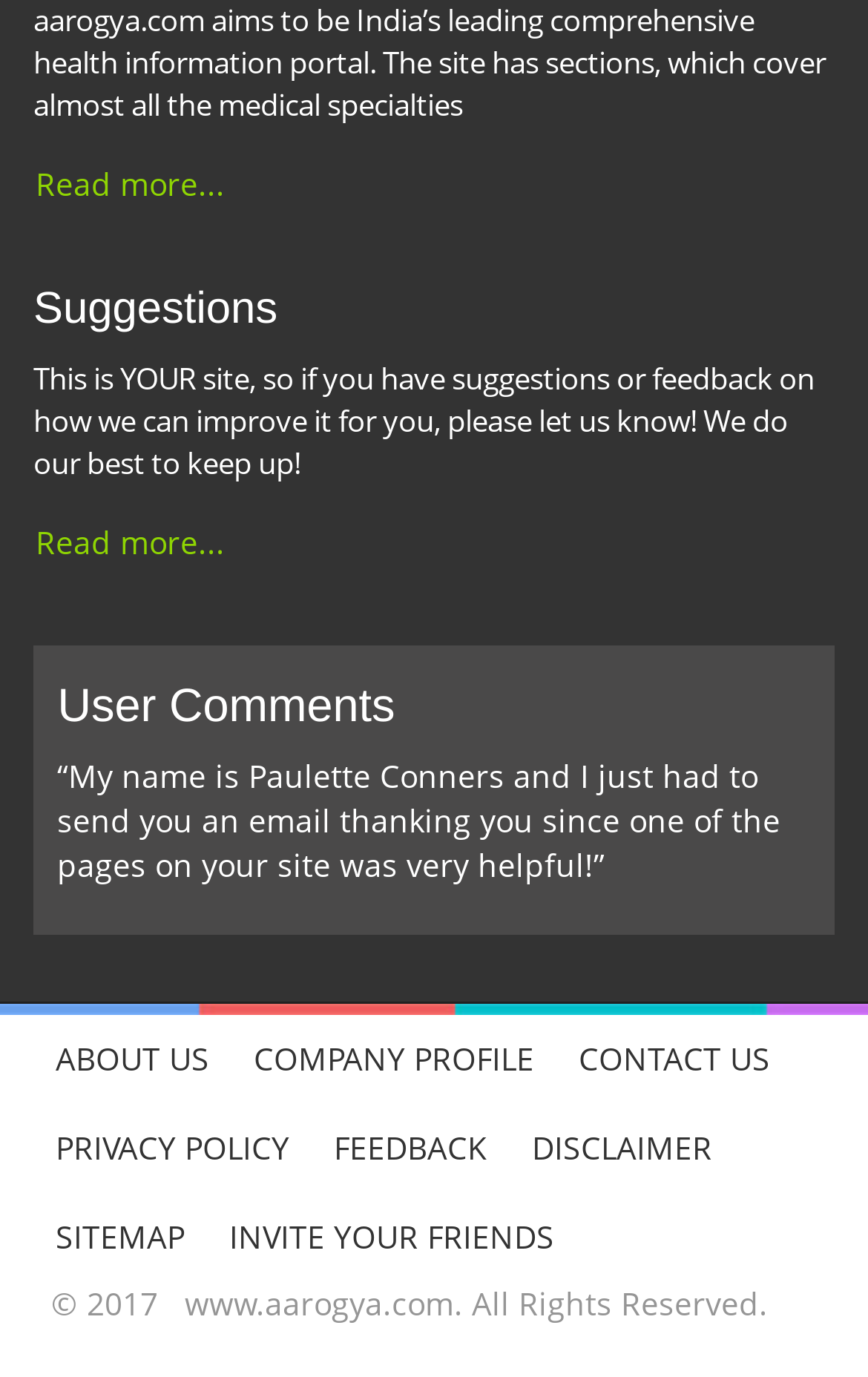Provide a thorough and detailed response to the question by examining the image: 
What is the purpose of this website?

Based on the StaticText element with the content 'aarogya.com aims to be India’s leading comprehensive health information portal.', it can be inferred that the purpose of this website is to provide health-related information to its users.